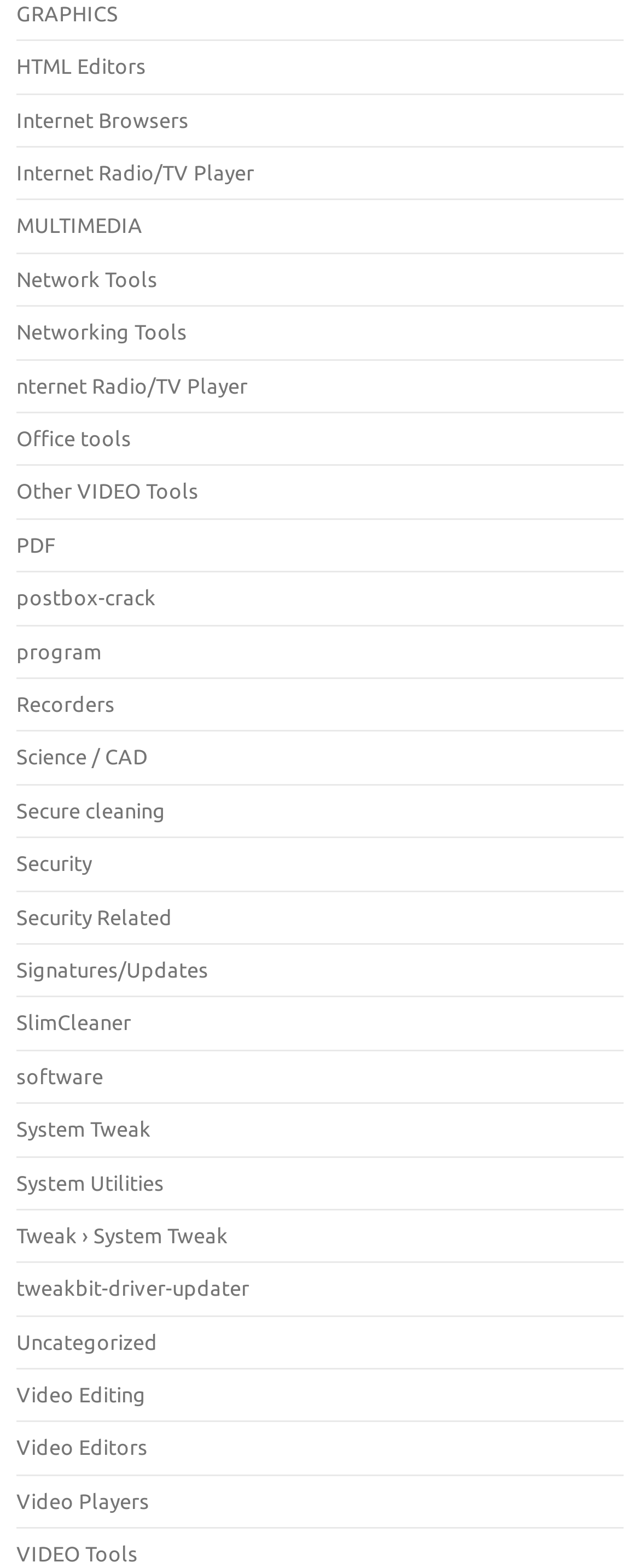Identify the bounding box coordinates for the element that needs to be clicked to fulfill this instruction: "Browse Internet Browsers". Provide the coordinates in the format of four float numbers between 0 and 1: [left, top, right, bottom].

[0.026, 0.069, 0.295, 0.083]